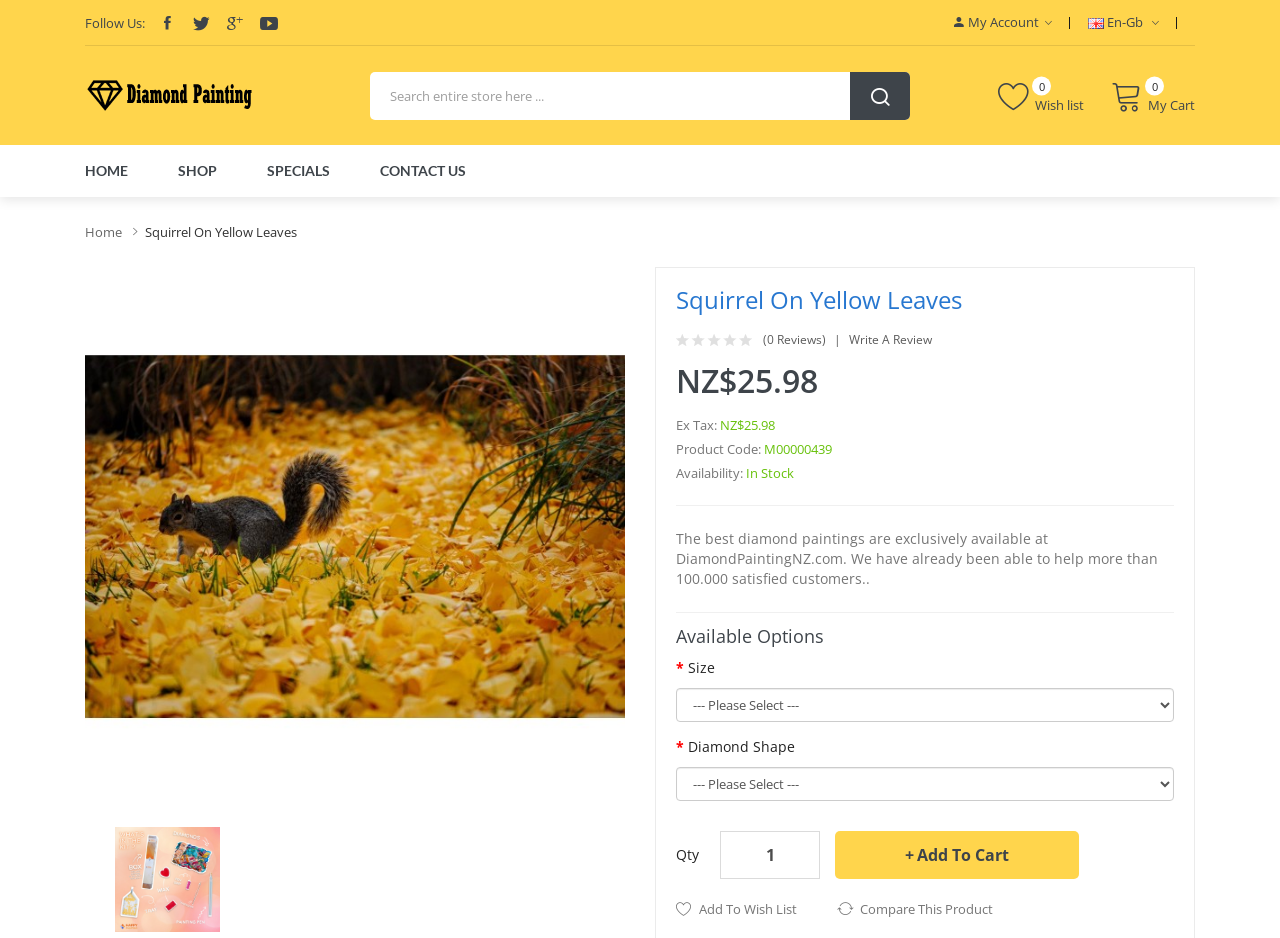Can you show the bounding box coordinates of the region to click on to complete the task described in the instruction: "Follow us on social media"?

[0.119, 0.008, 0.142, 0.04]